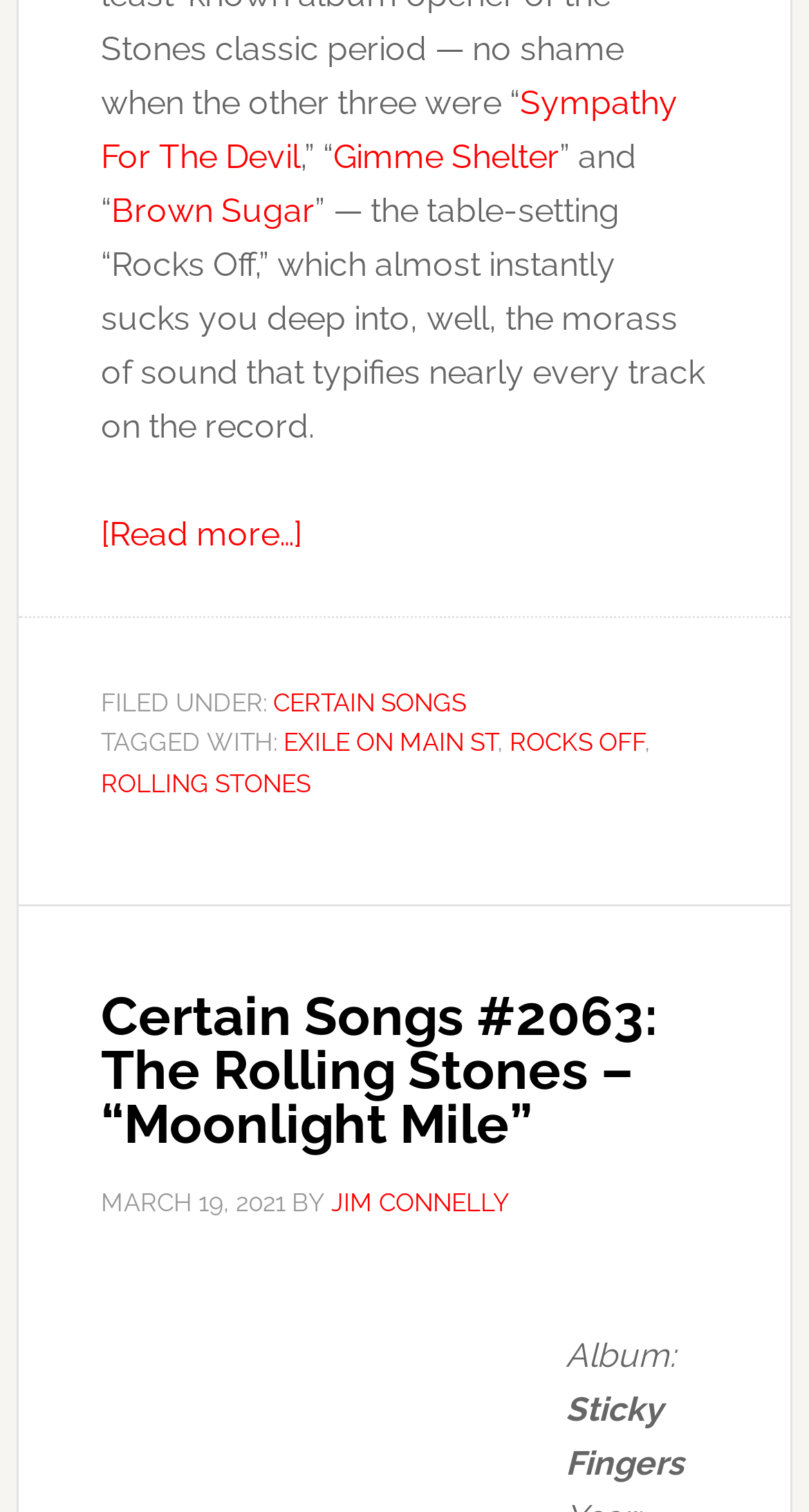Locate the bounding box coordinates of the clickable area needed to fulfill the instruction: "Explore 'Sticky Fingers' album".

[0.699, 0.918, 0.846, 0.98]